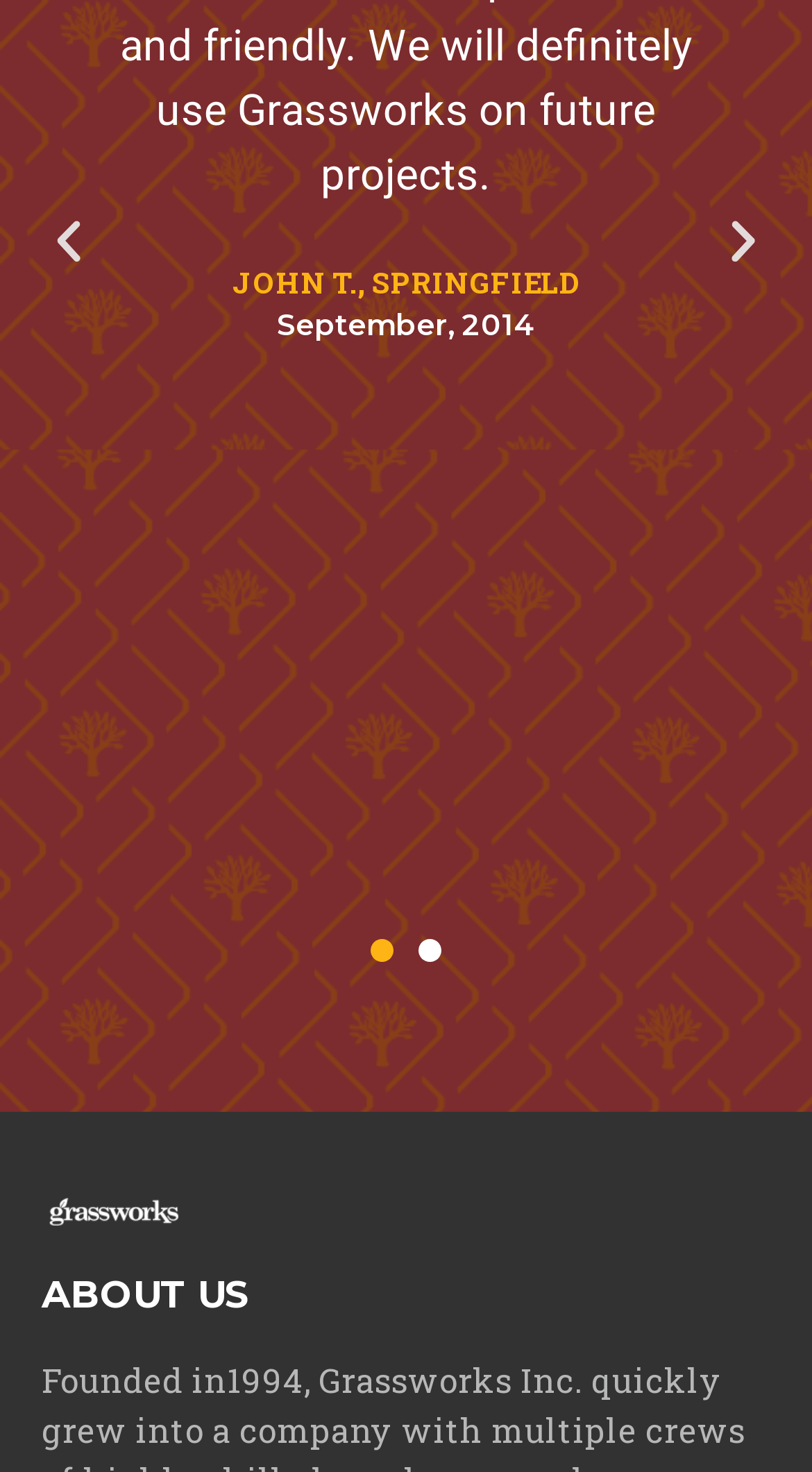How many slide navigation buttons are there?
Answer the question with a single word or phrase derived from the image.

4